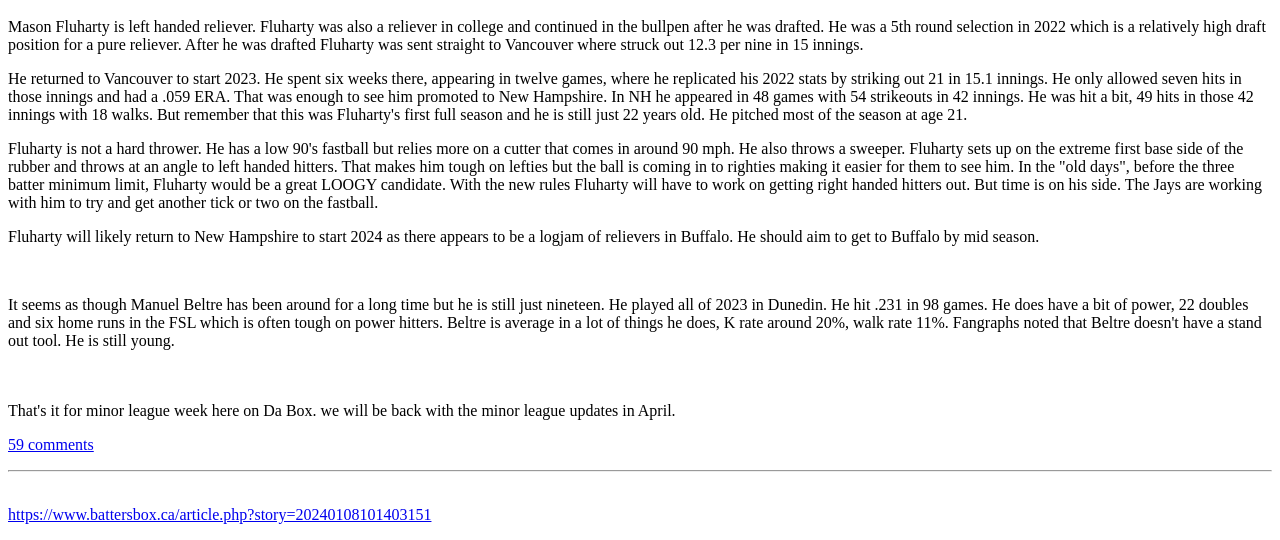Identify the bounding box coordinates for the UI element described as: "59 comments". The coordinates should be provided as four floats between 0 and 1: [left, top, right, bottom].

[0.006, 0.808, 0.073, 0.839]